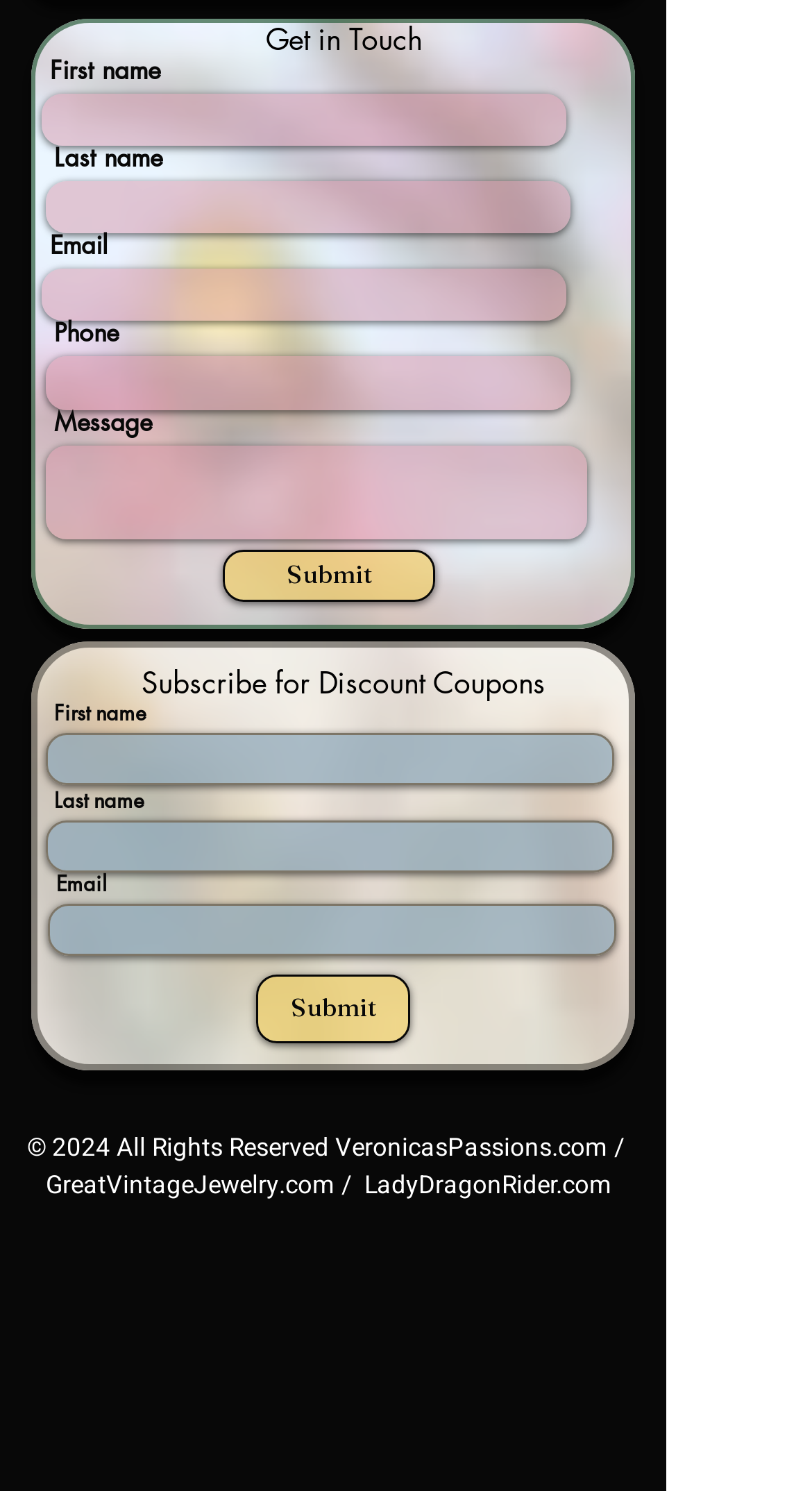Locate the bounding box for the described UI element: "aria-label="Lady Dragon Rider on TikTok"". Ensure the coordinates are four float numbers between 0 and 1, formatted as [left, top, right, bottom].

[0.195, 0.832, 0.272, 0.874]